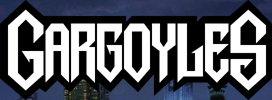What theme is reflected in the design choice?
Please provide a comprehensive and detailed answer to the question.

The caption states that the design choice of the title reflects the series' themes of mystery and fantasy, engaging fans of the show.